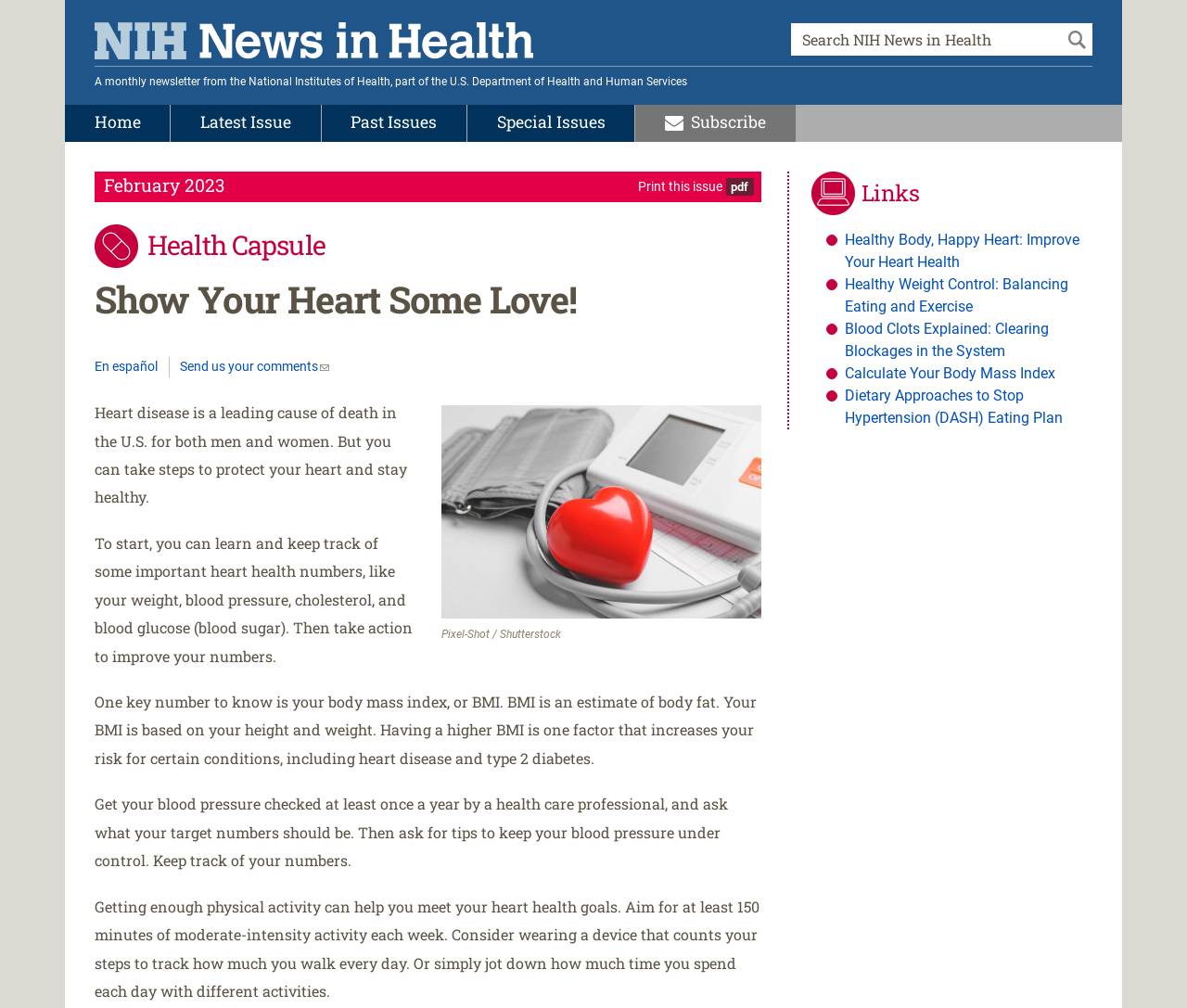Please locate the clickable area by providing the bounding box coordinates to follow this instruction: "Learn about heart health".

[0.712, 0.229, 0.91, 0.269]